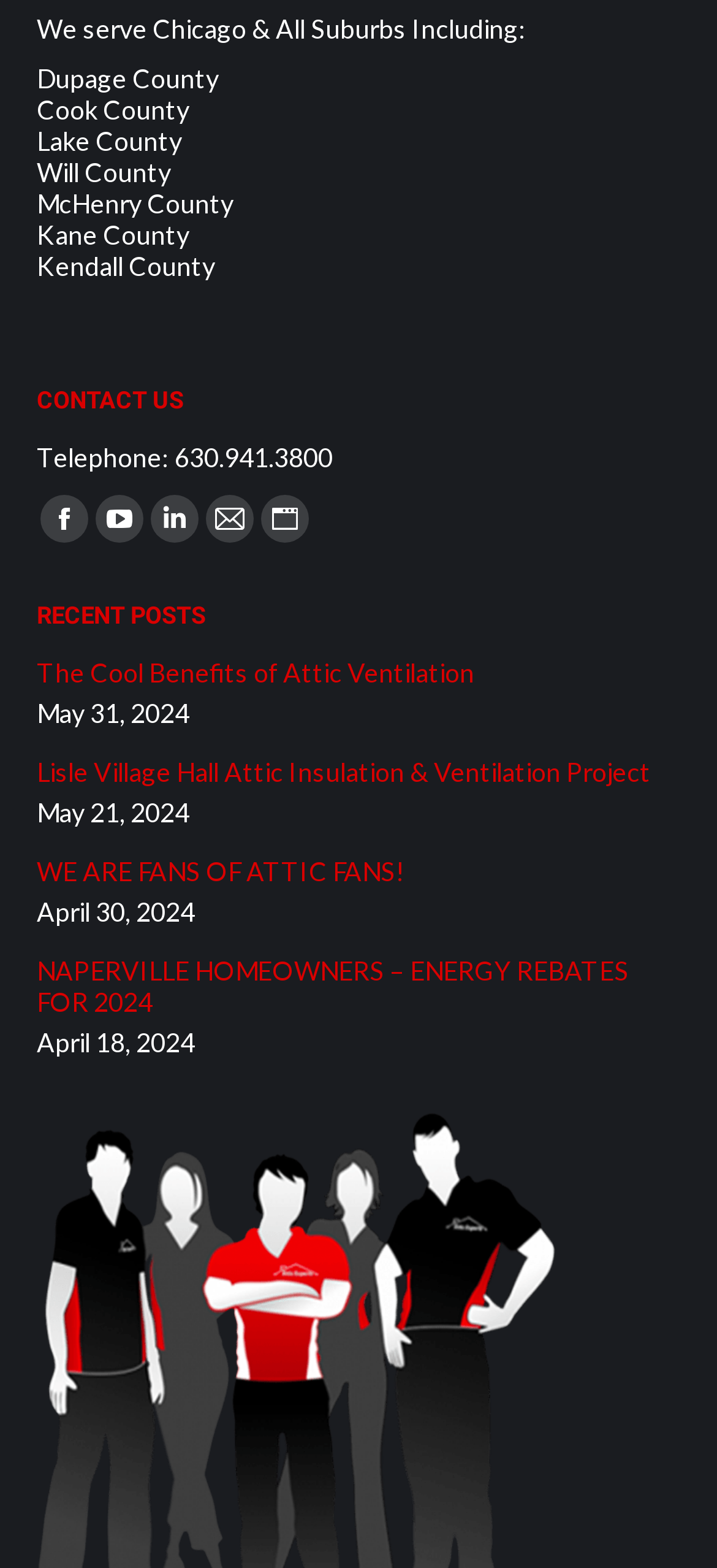Please identify the bounding box coordinates of the element that needs to be clicked to perform the following instruction: "View the contact us page".

[0.051, 0.247, 0.256, 0.264]